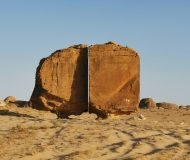Describe the image with as much detail as possible.

The image showcases the remarkable Al Naslaa Rock, a fascinating geological formation located in the Tayma region of Saudi Arabia. This massive sandstone structure is notable for its striking split down the middle, creating the appearance that it has been cleaved with precision, resembling a huge megalithic object. The surrounding sandy terrain emphasizes its size and the sheer uniqueness of its form, evoking a sense of mystery about its origins and the natural processes that led to its current state. Al Naslaa Rock stands as a testament to the wonders of nature, attracting the attention of visitors and researchers alike who are intrigued by its enigmatic features.